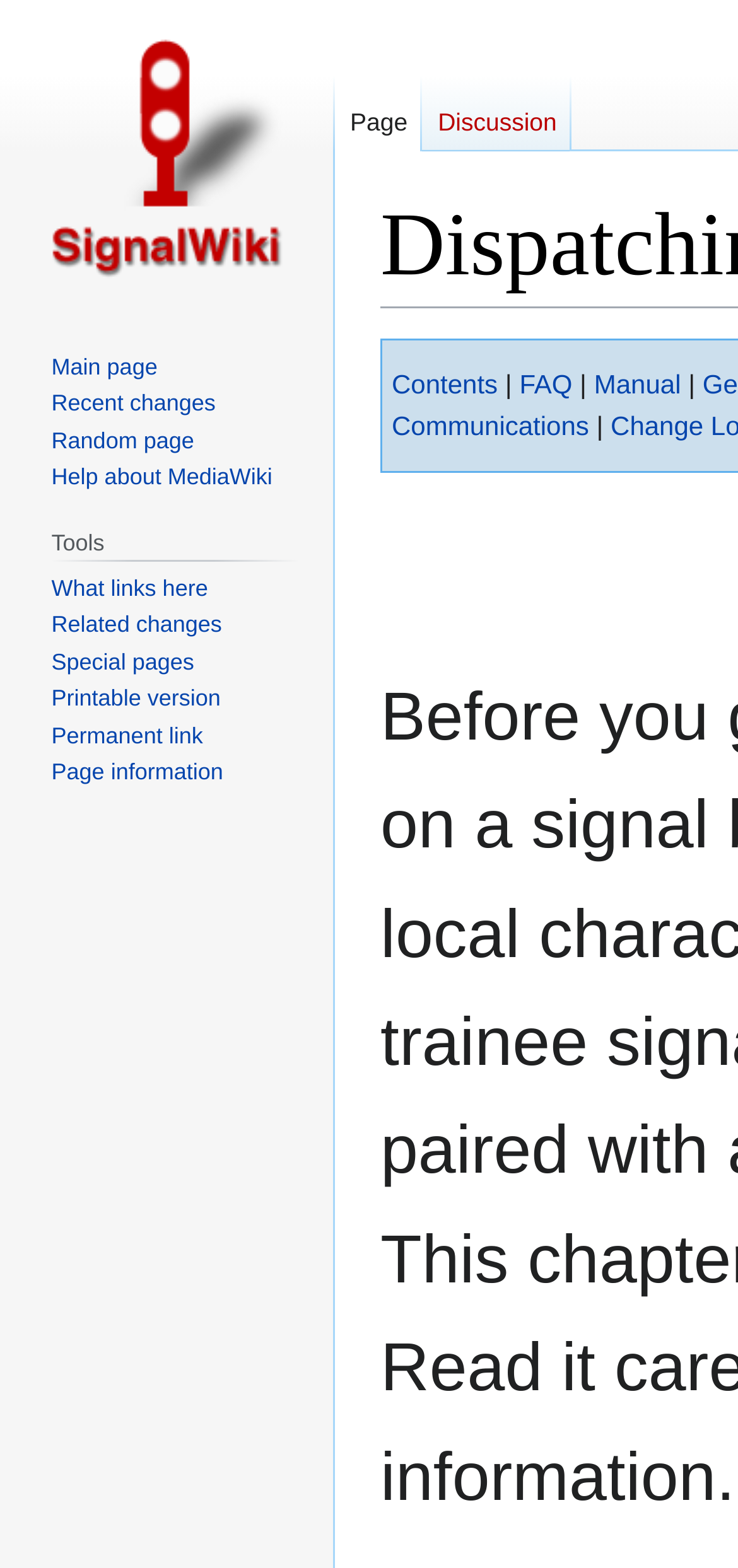Determine the bounding box coordinates for the area you should click to complete the following instruction: "Click on SEARCH".

None